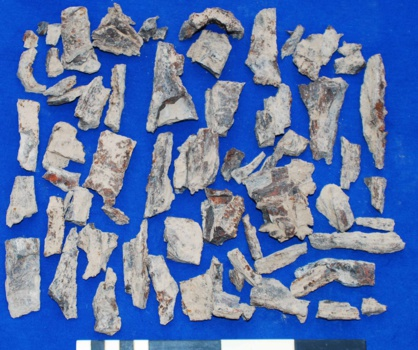Provide a rich and detailed narrative of the image.

The image displays a collection of fragments, likely remnants of iron material, arranged neatly against a vibrant blue background. This assortment includes variously sized and shaped pieces, indicating that they are remnants of a significant archaeological find. The accompanying text describes these fragments as "a cache of iron scrap from the production of iron objects," highlighting their historical importance. These pieces potentially offer insights into ancient metallurgical practices and craftsmanship. Additionally, the image includes a scale bar at the bottom, providing a reference for the size of the fragments, which is critical for analyzing their context in the excavation process. This presentation of the iron scrap emphasizes the archaeological significance of the items, linking them to broader narratives of technology and culture in ancient societies.